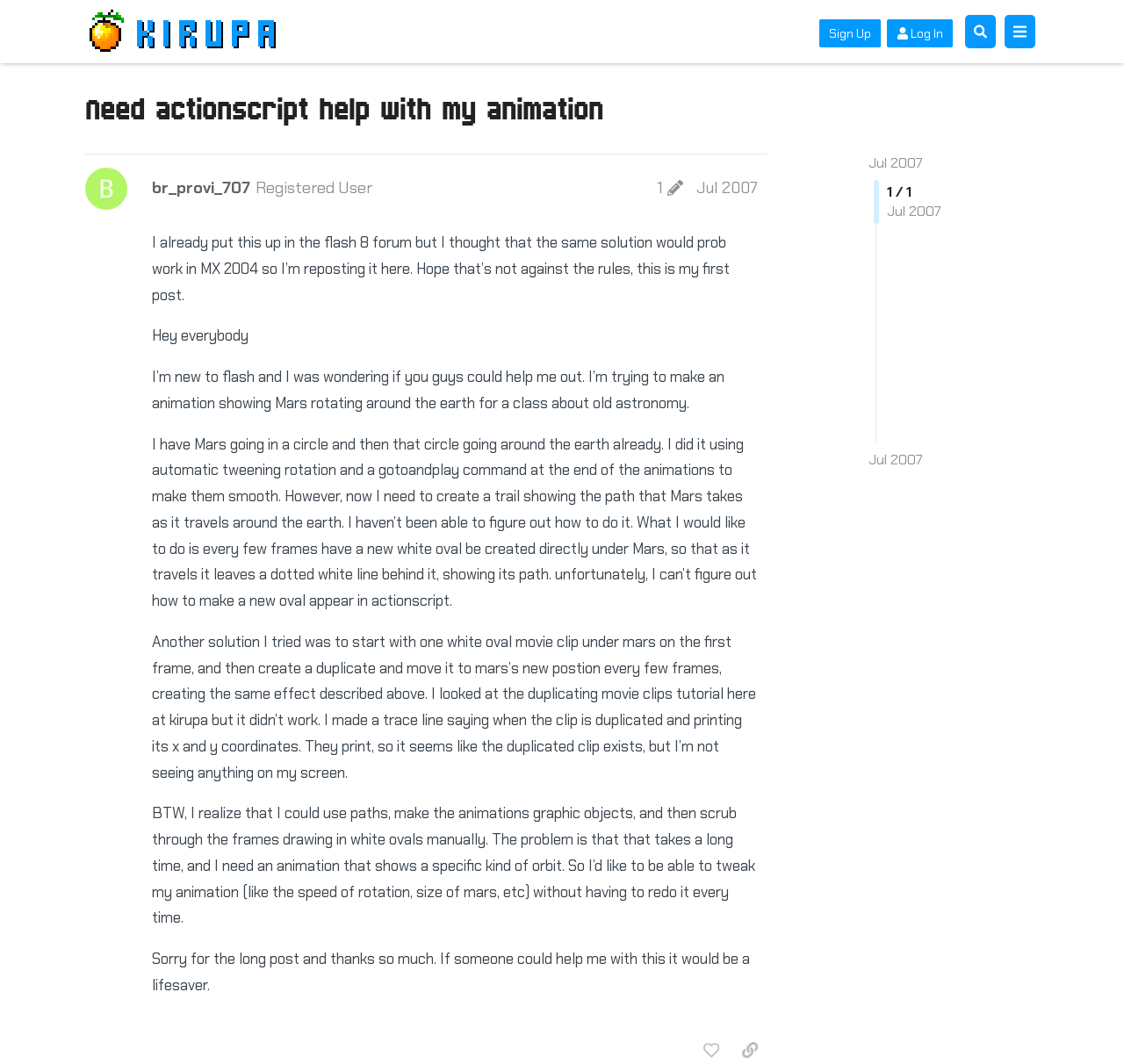What is the user's goal in creating the animation?
Ensure your answer is thorough and detailed.

The user is trying to create an animation for a class about old astronomy, and they want to show Mars rotating around the Earth, with a trail showing the path that Mars takes as it travels around the Earth.